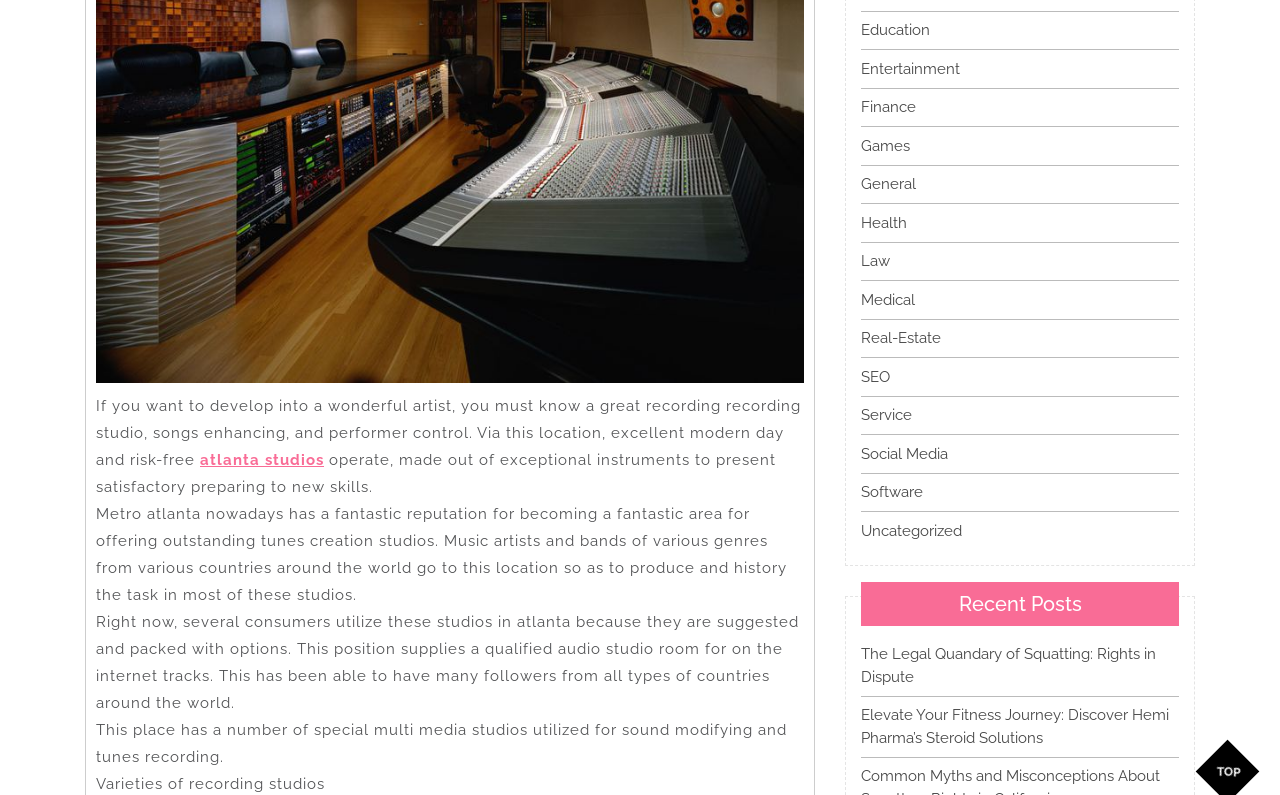Mark the bounding box of the element that matches the following description: "Software".

[0.673, 0.608, 0.721, 0.63]